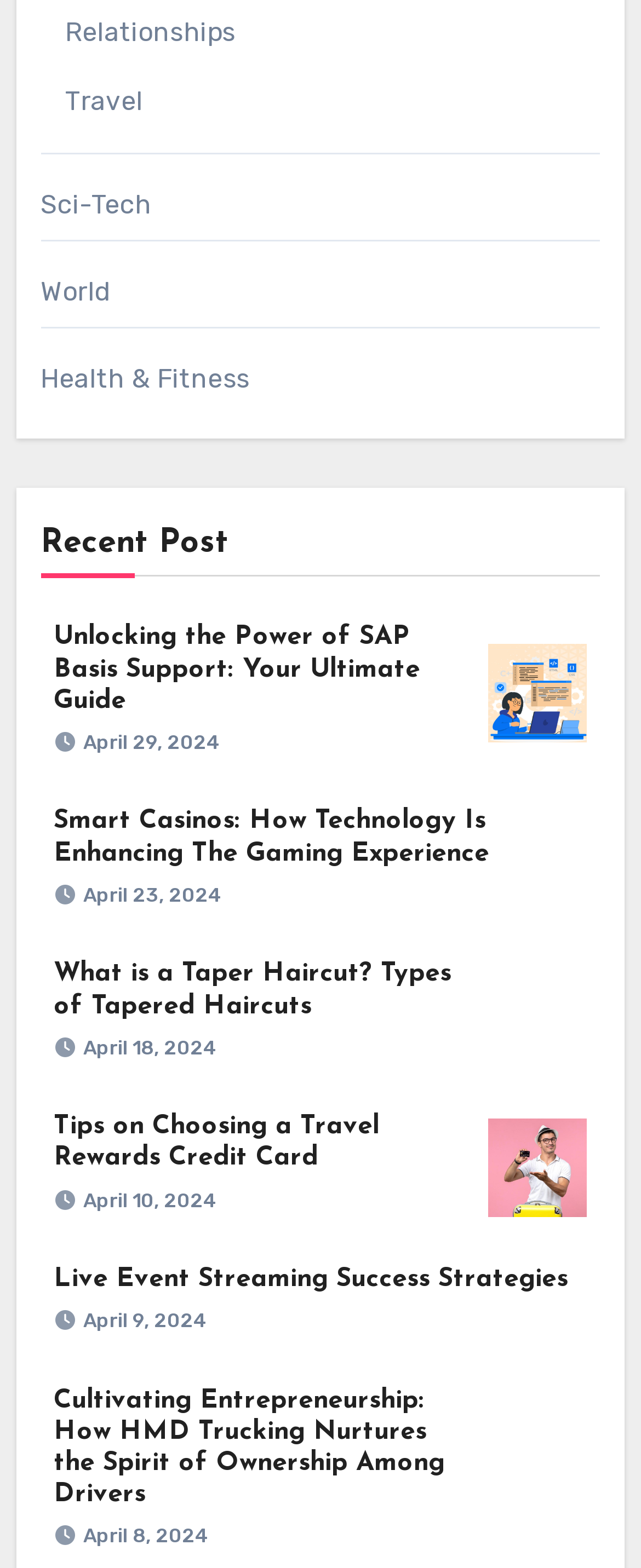Specify the bounding box coordinates of the element's region that should be clicked to achieve the following instruction: "View the image of SAP Basis Support". The bounding box coordinates consist of four float numbers between 0 and 1, in the format [left, top, right, bottom].

[0.762, 0.411, 0.916, 0.474]